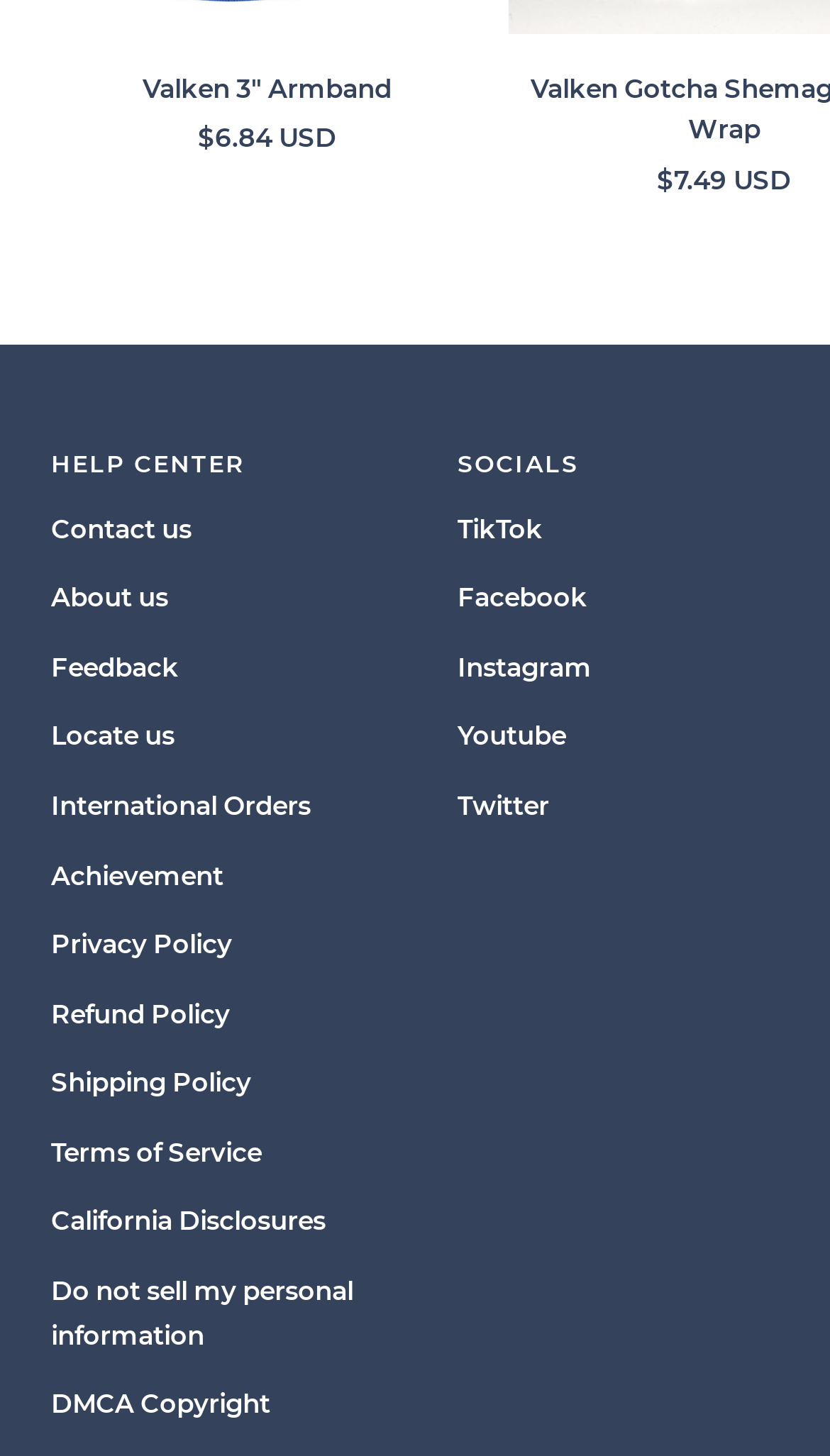Please mark the clickable region by giving the bounding box coordinates needed to complete this instruction: "Go to LEADTOOLS Home".

None